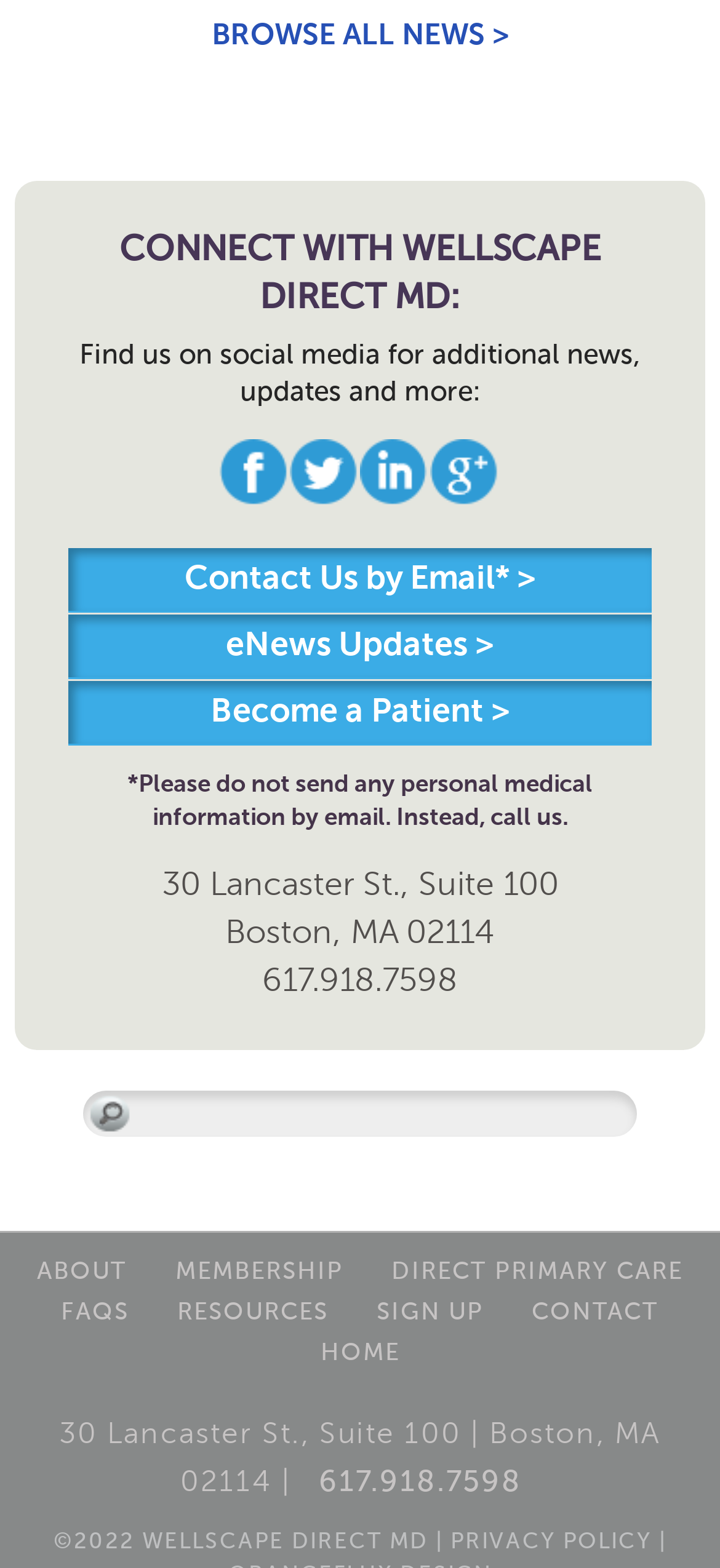Indicate the bounding box coordinates of the element that needs to be clicked to satisfy the following instruction: "View level set details". The coordinates should be four float numbers between 0 and 1, i.e., [left, top, right, bottom].

None